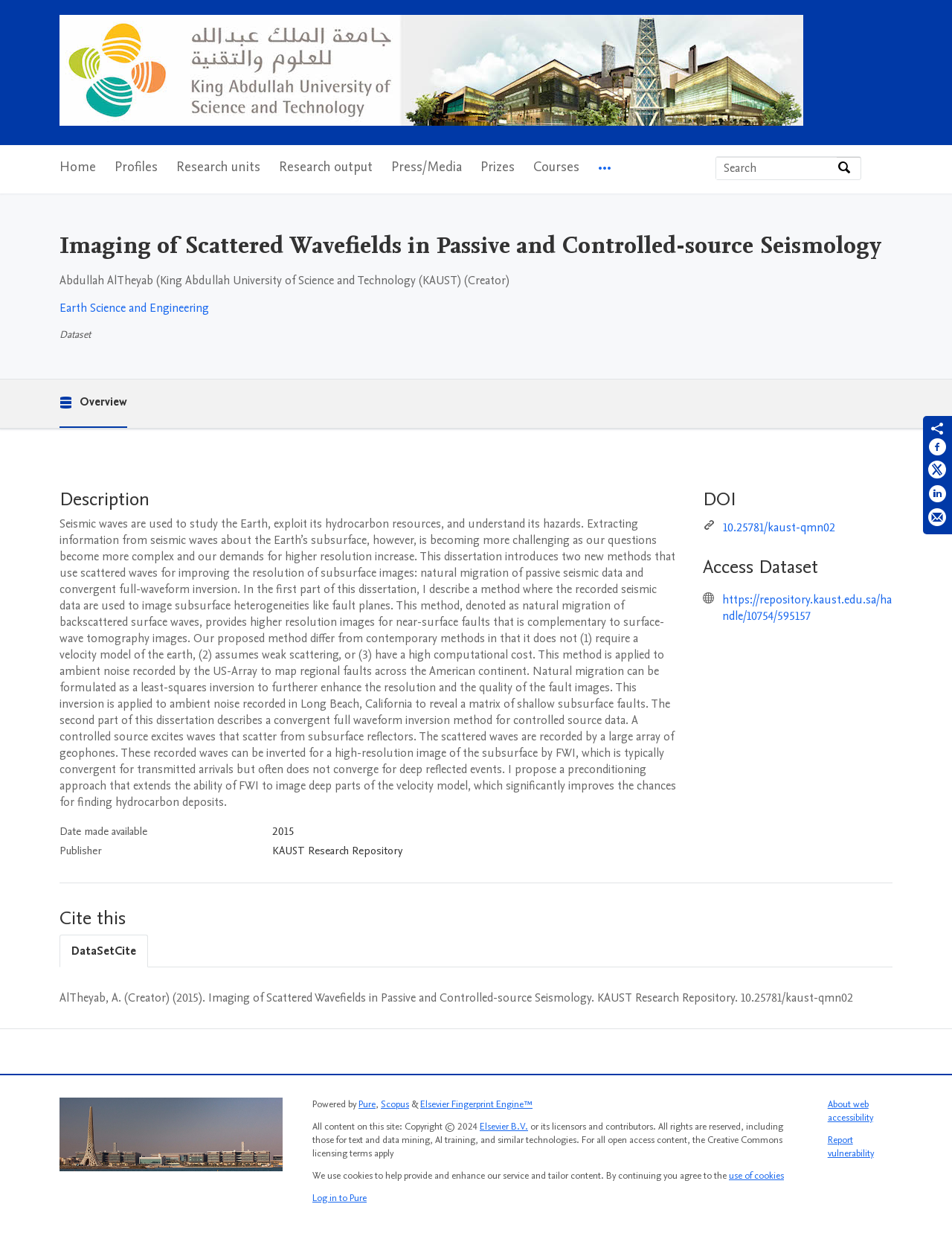Answer briefly with one word or phrase:
How many links are there in the 'Cite this' section?

1